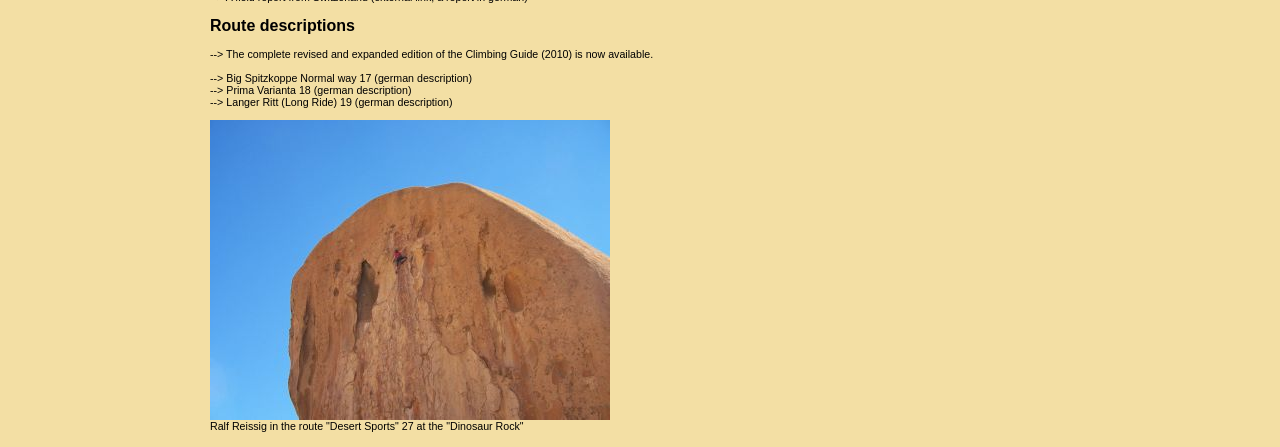Locate the UI element that matches the description Prima Varianta 18 in the webpage screenshot. Return the bounding box coordinates in the format (top-left x, top-left y, bottom-right x, bottom-right y), with values ranging from 0 to 1.

[0.177, 0.188, 0.243, 0.215]